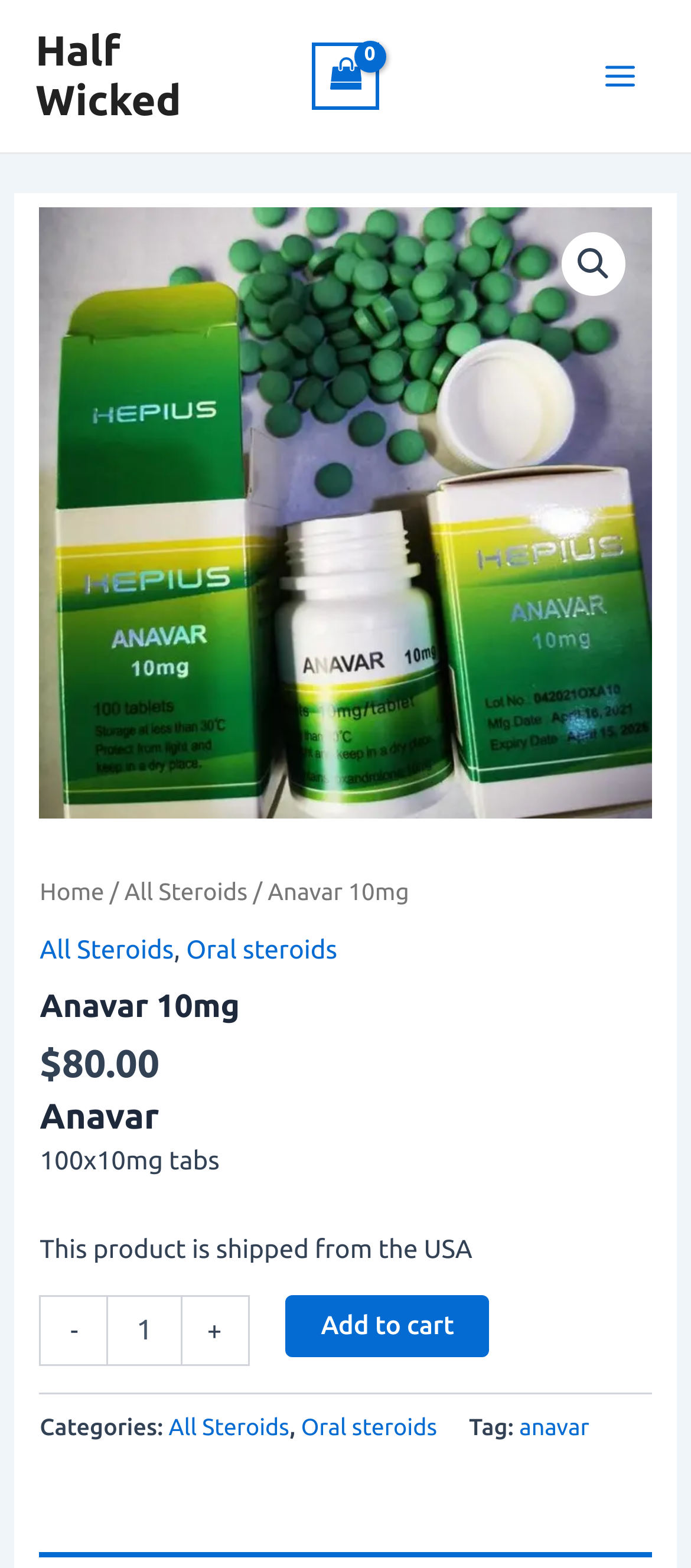What is the quantity of the product?
Using the picture, provide a one-word or short phrase answer.

100x10mg tabs